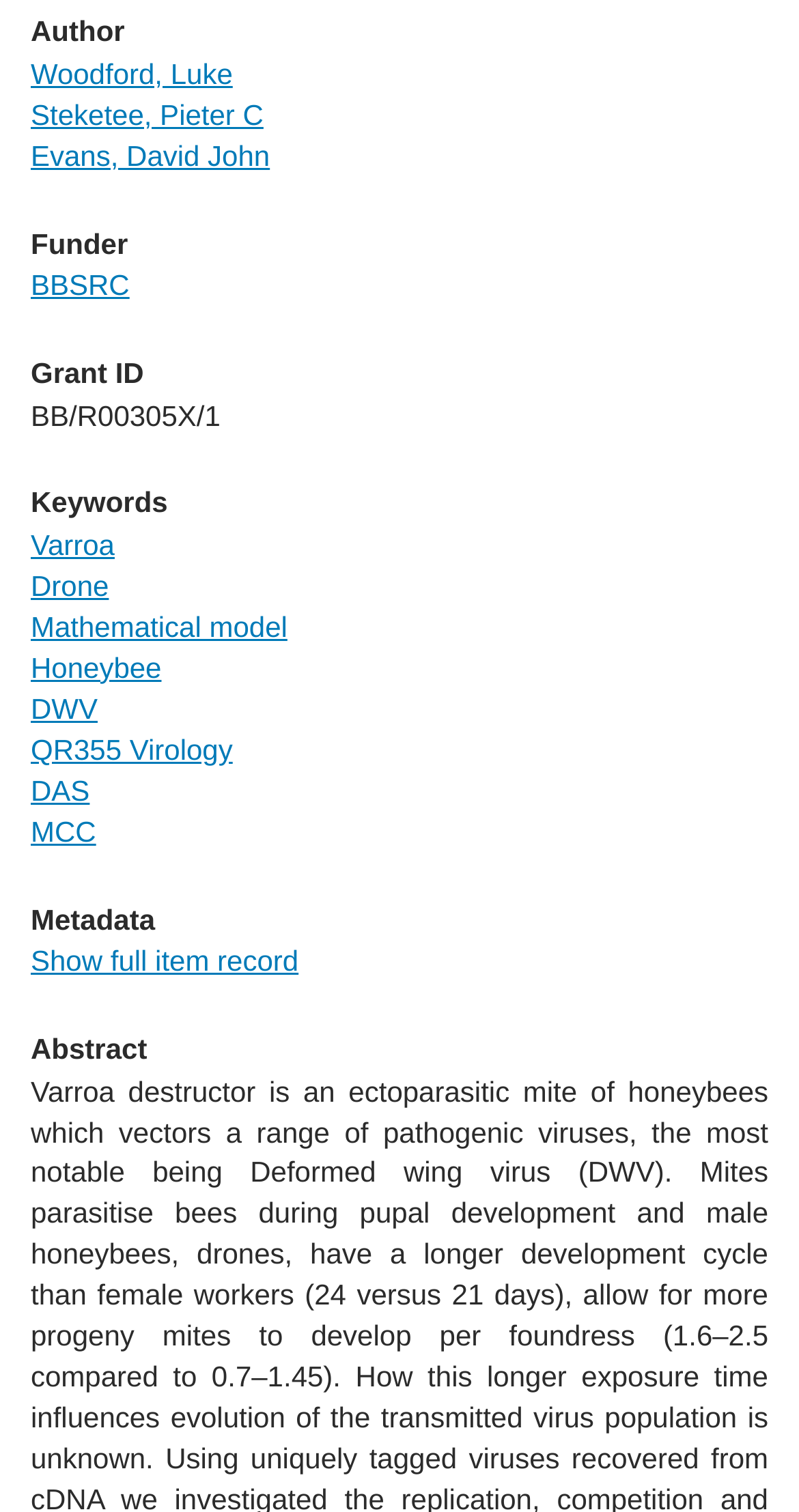Find the bounding box of the UI element described as: "Drone". The bounding box coordinates should be given as four float values between 0 and 1, i.e., [left, top, right, bottom].

[0.038, 0.376, 0.136, 0.398]